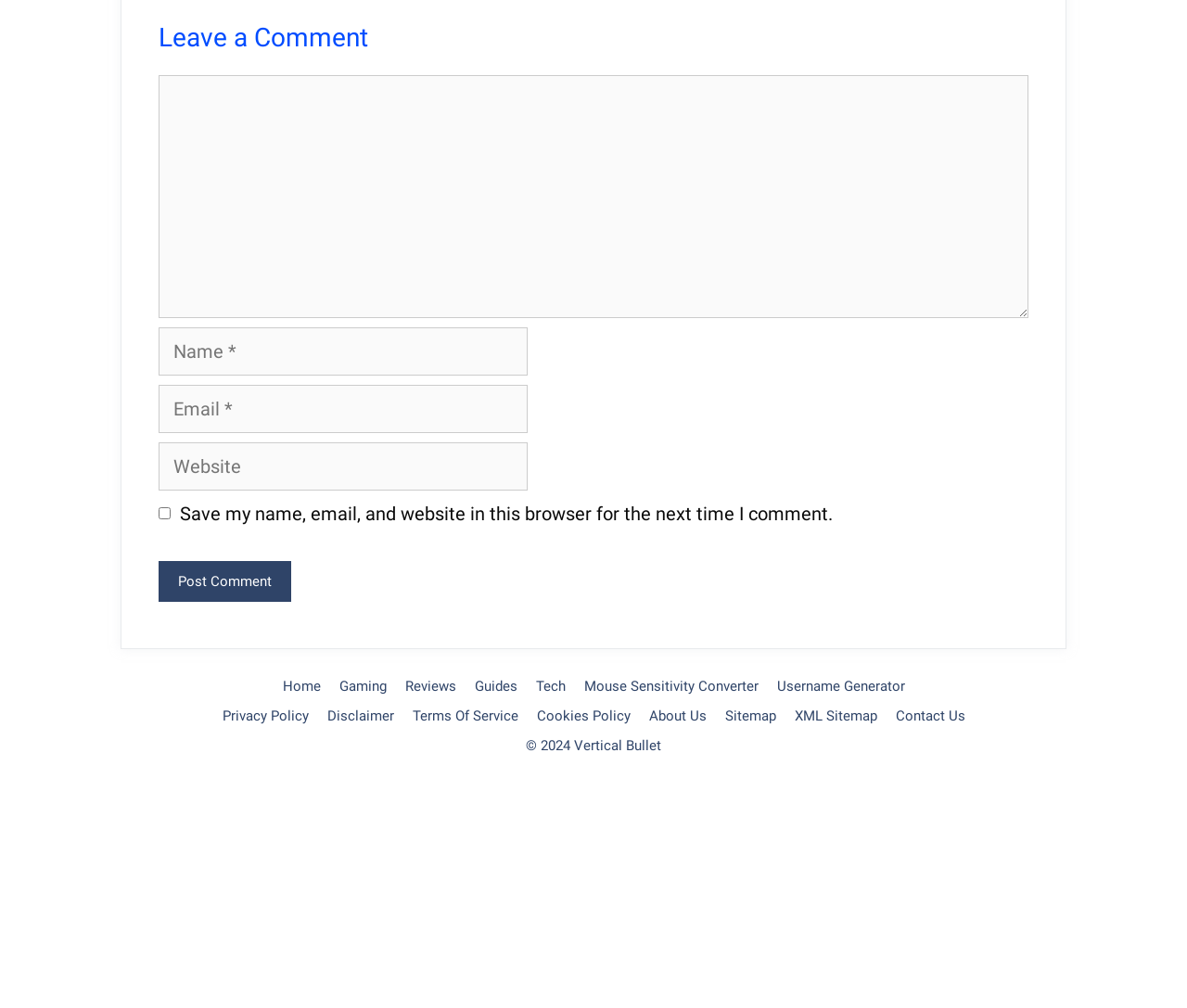Identify the bounding box coordinates of the area that should be clicked in order to complete the given instruction: "leave a comment". The bounding box coordinates should be four float numbers between 0 and 1, i.e., [left, top, right, bottom].

[0.134, 0.022, 0.866, 0.056]